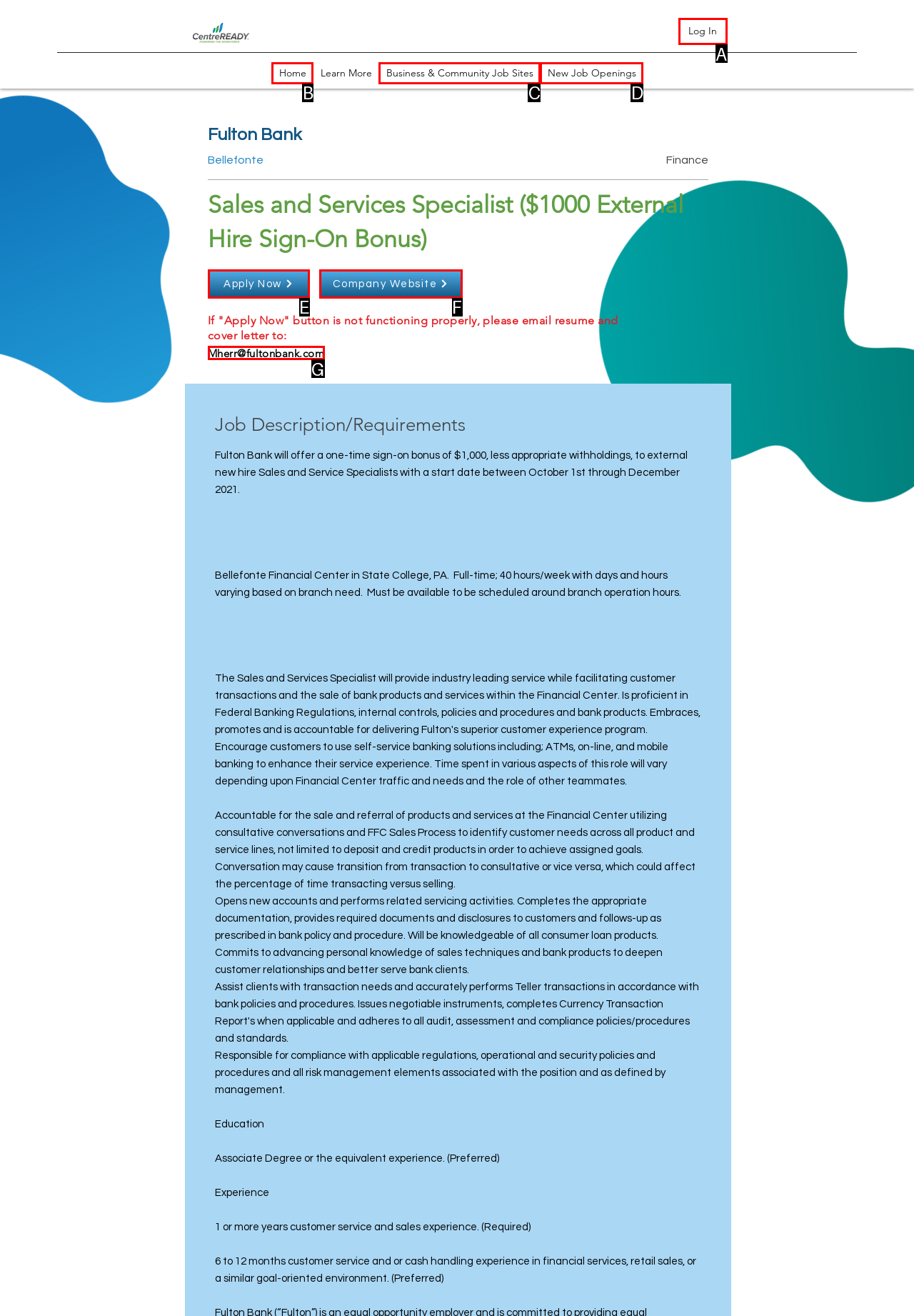From the provided options, pick the HTML element that matches the description: Home. Respond with the letter corresponding to your choice.

B